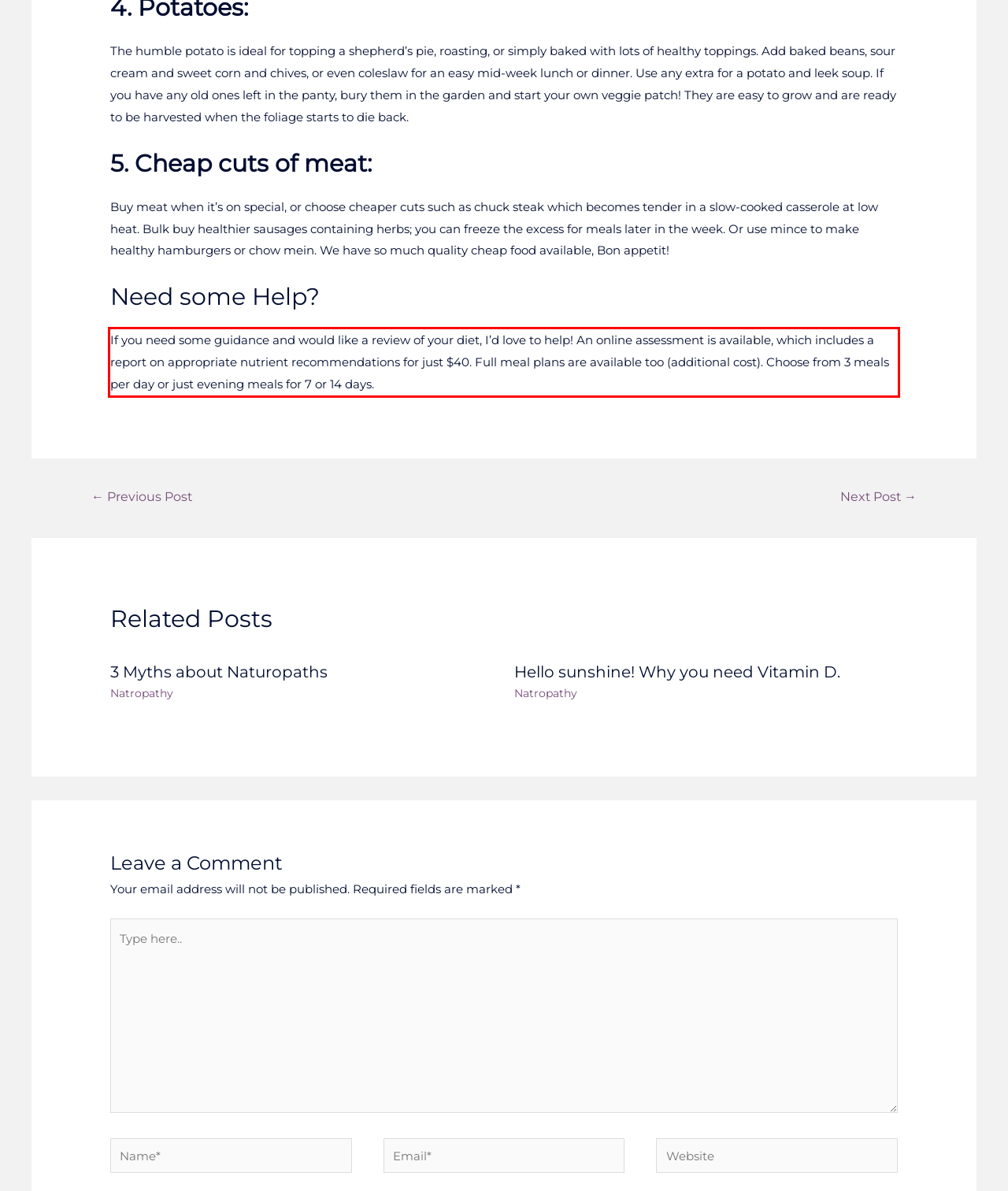Given a screenshot of a webpage with a red bounding box, please identify and retrieve the text inside the red rectangle.

If you need some guidance and would like a review of your diet, I’d love to help! An online assessment is available, which includes a report on appropriate nutrient recommendations for just $40. Full meal plans are available too (additional cost). Choose from 3 meals per day or just evening meals for 7 or 14 days.